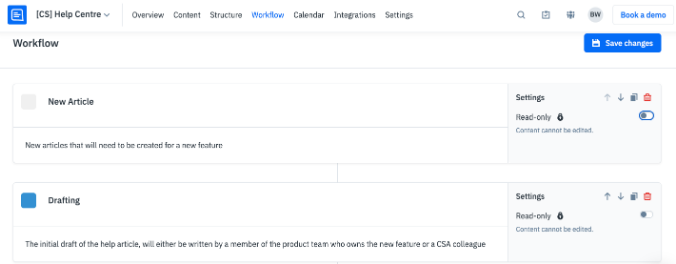Who handles the initial draft of a help article?
Based on the image, answer the question in a detailed manner.

In the 'Drafting' segment, it outlines that the initial draft of a help article will be handled by a member of either the product team responsible for the new feature or a Customer Success Associate (CSA).